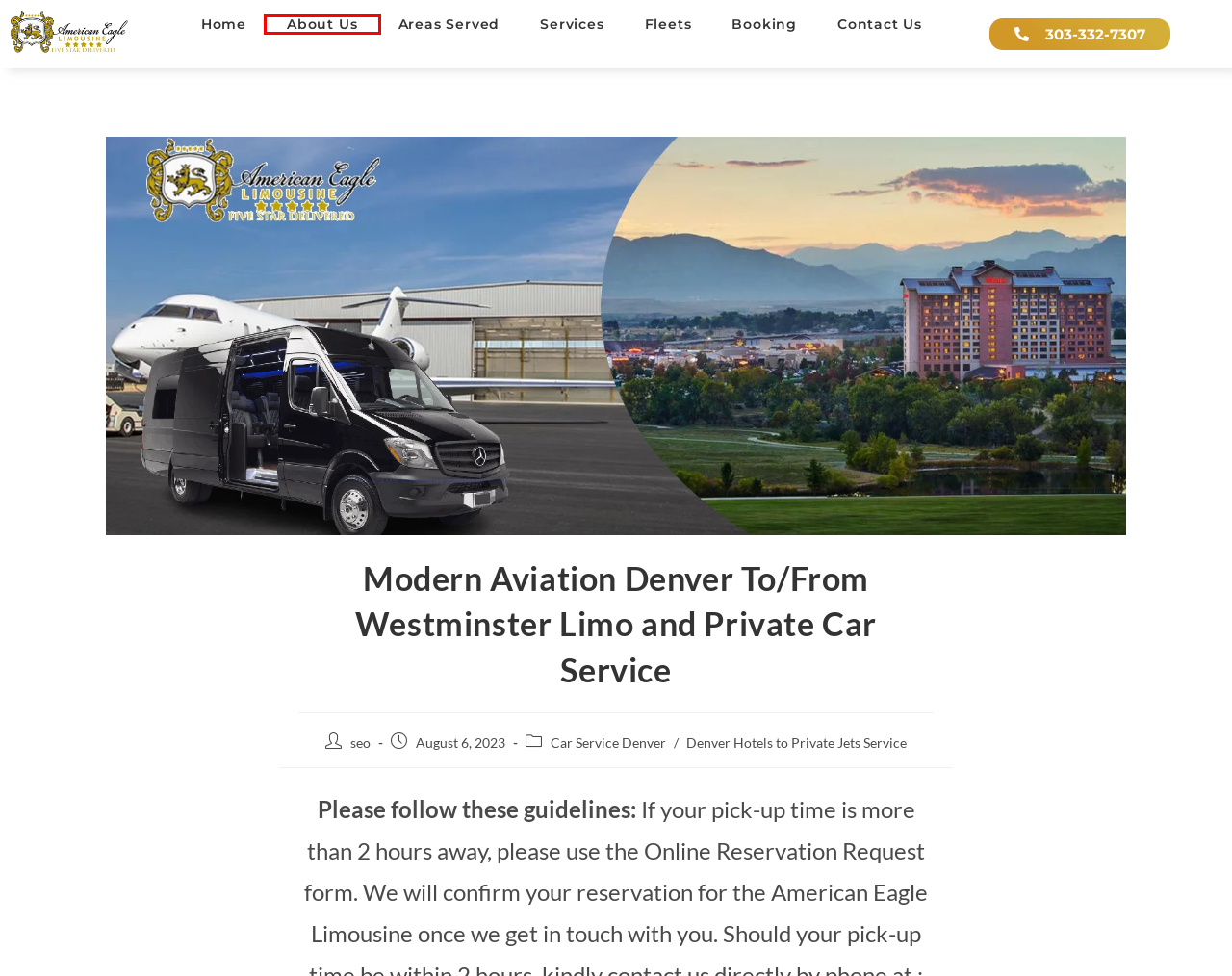You are given a screenshot of a webpage with a red rectangle bounding box around a UI element. Select the webpage description that best matches the new webpage after clicking the element in the bounding box. Here are the candidates:
A. Your Private Black Car Service Denver - American Eagle Limousine
B. Private Chauffeur Car Service - Luxury Car service Denver CO
C. Denver Limousine Company - Affordable Luxury Transportation
D. Car Service Denver Archives - Denver Limo
E. Denver Limo Service - Best Limo Service Denver - Denver Car Service
F. Denver Limousine Service To Red Rocks, Aspen, Vail, and more!
G. Denver Hotels to Private Jets Service Archives - Denver Limo
H. Contact American Eagle Limousine - Denver Limo Service

C